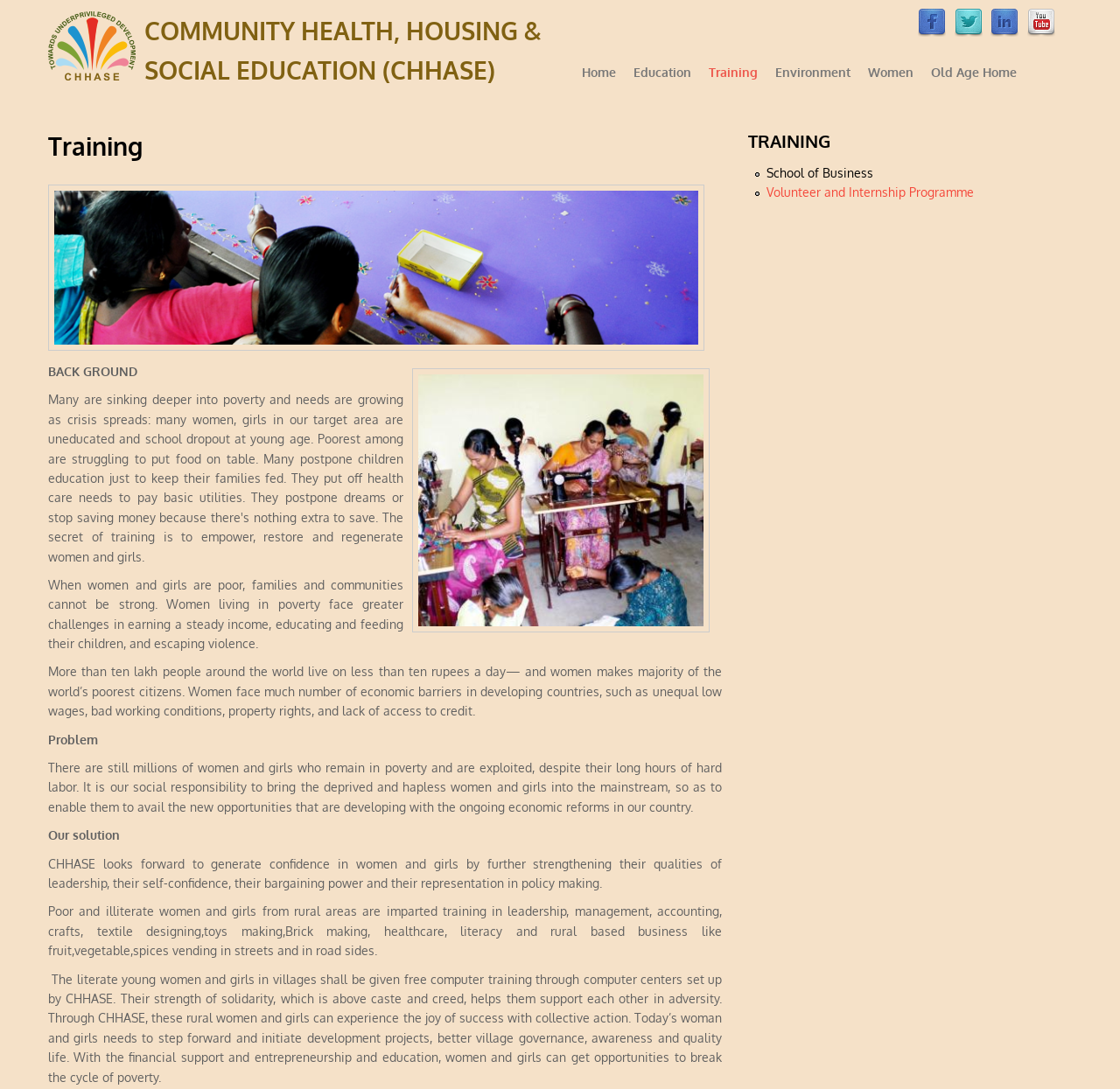Provide a brief response to the question below using one word or phrase:
What is the theme of the webpage?

Social education